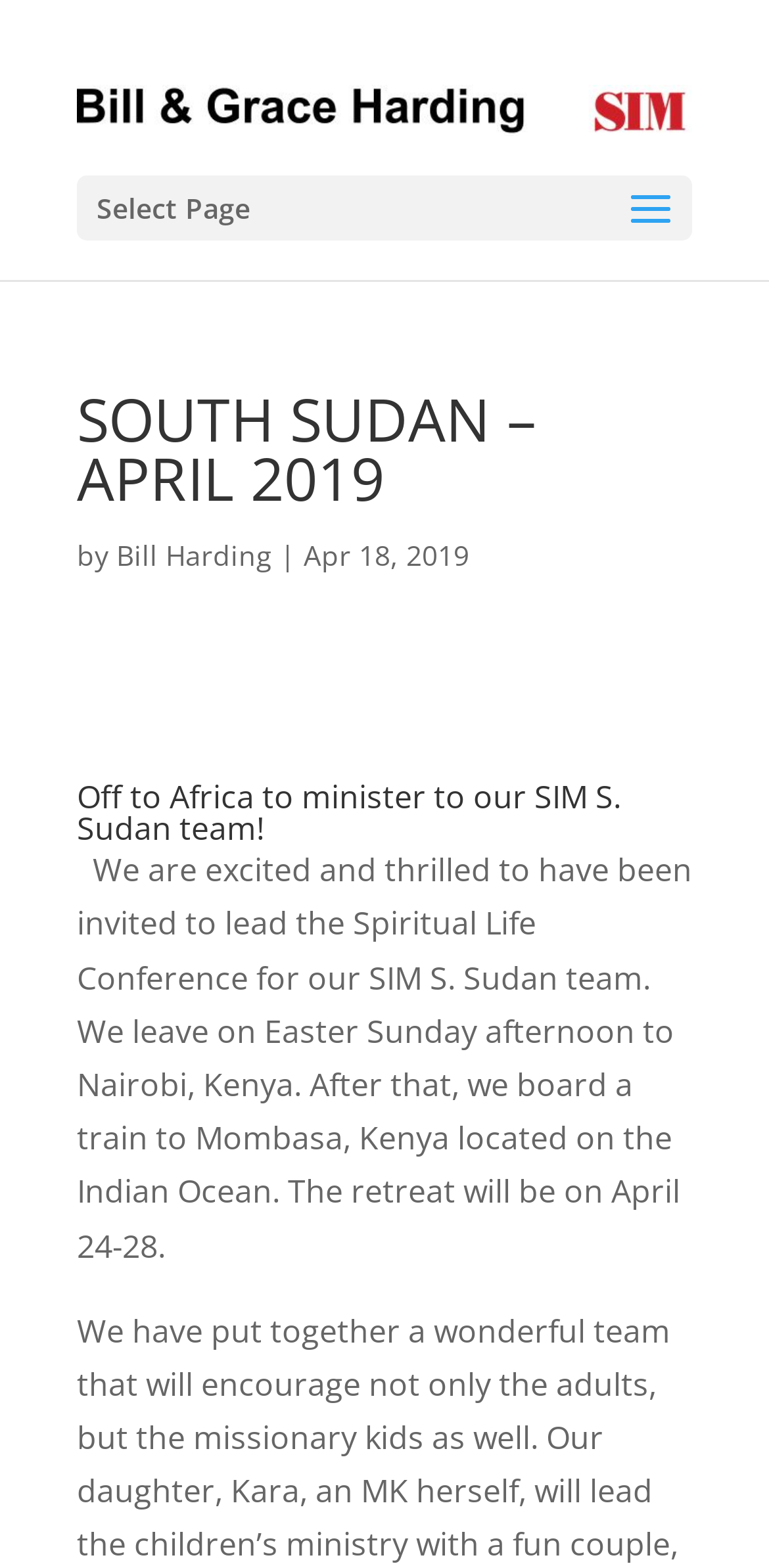Please locate and generate the primary heading on this webpage.

SOUTH SUDAN – APRIL 2019